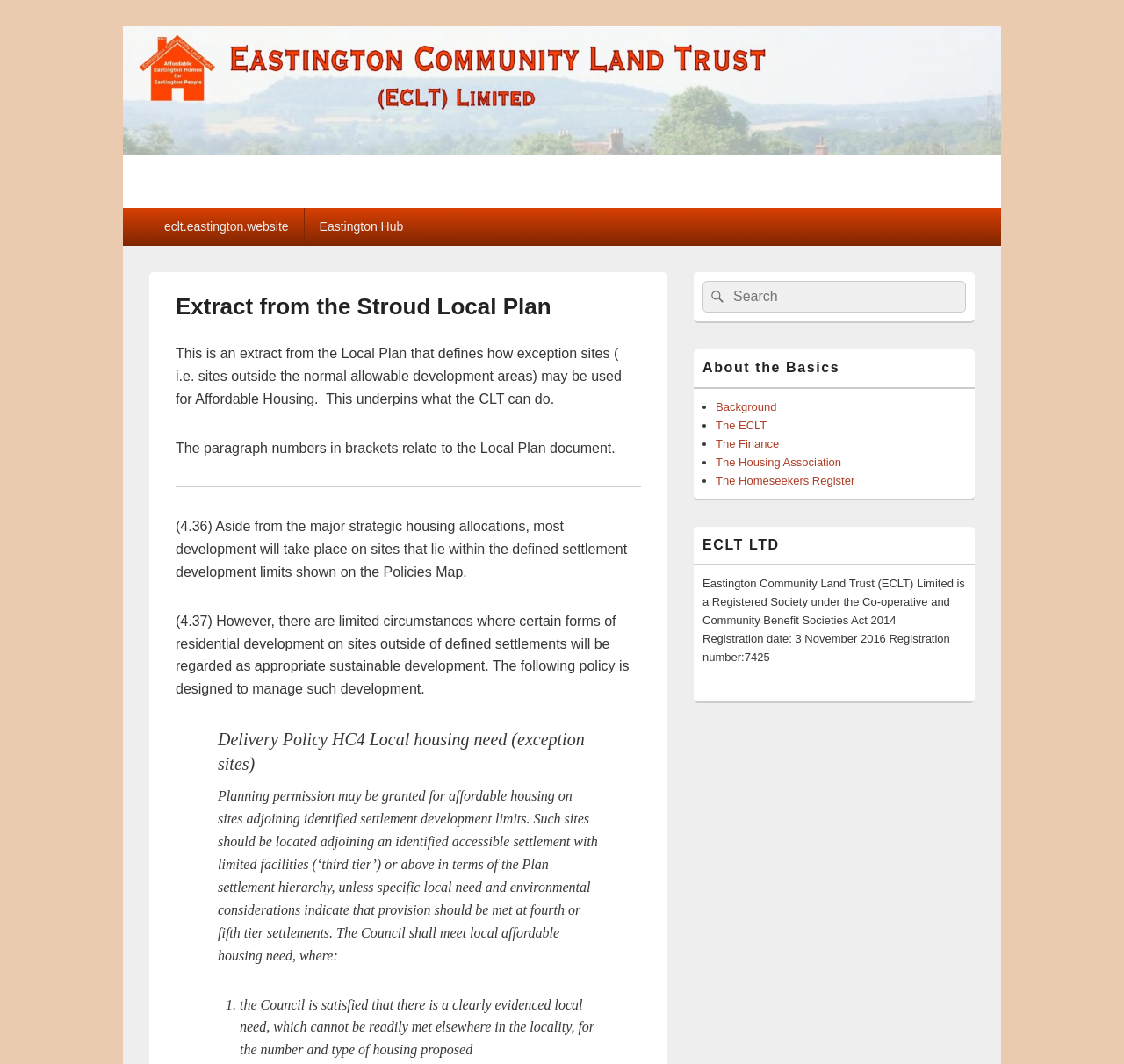Generate a comprehensive caption for the webpage you are viewing.

The webpage is about the Eastington Community Land Trust (ECLT) and its relation to affordable housing in Eastington. At the top, there is a logo and a link to "Eastington CLT" on the left, accompanied by a navigation menu labeled "Primary Menu" on the right. Below the logo, there is a heading "Extract from the Stroud Local Plan" followed by a paragraph explaining how exception sites can be used for affordable housing.

On the left side of the page, there is a section with a heading "Primary Sidebar Widget Area" that contains a search bar, a section about the basics of ECLT, and a section about ECLT LTD, including its registration details. The search bar is located at the top of this section, with a button labeled "Search" on the right.

The main content of the page is divided into sections, each with a heading. The first section explains the policy for delivering affordable housing on exception sites, followed by a list of conditions that must be met. The text is organized into paragraphs and lists, with clear headings and concise language.

There are no images on the page, except for the logo of Eastington CLT at the top. The overall layout is clean and easy to follow, with clear headings and concise text.